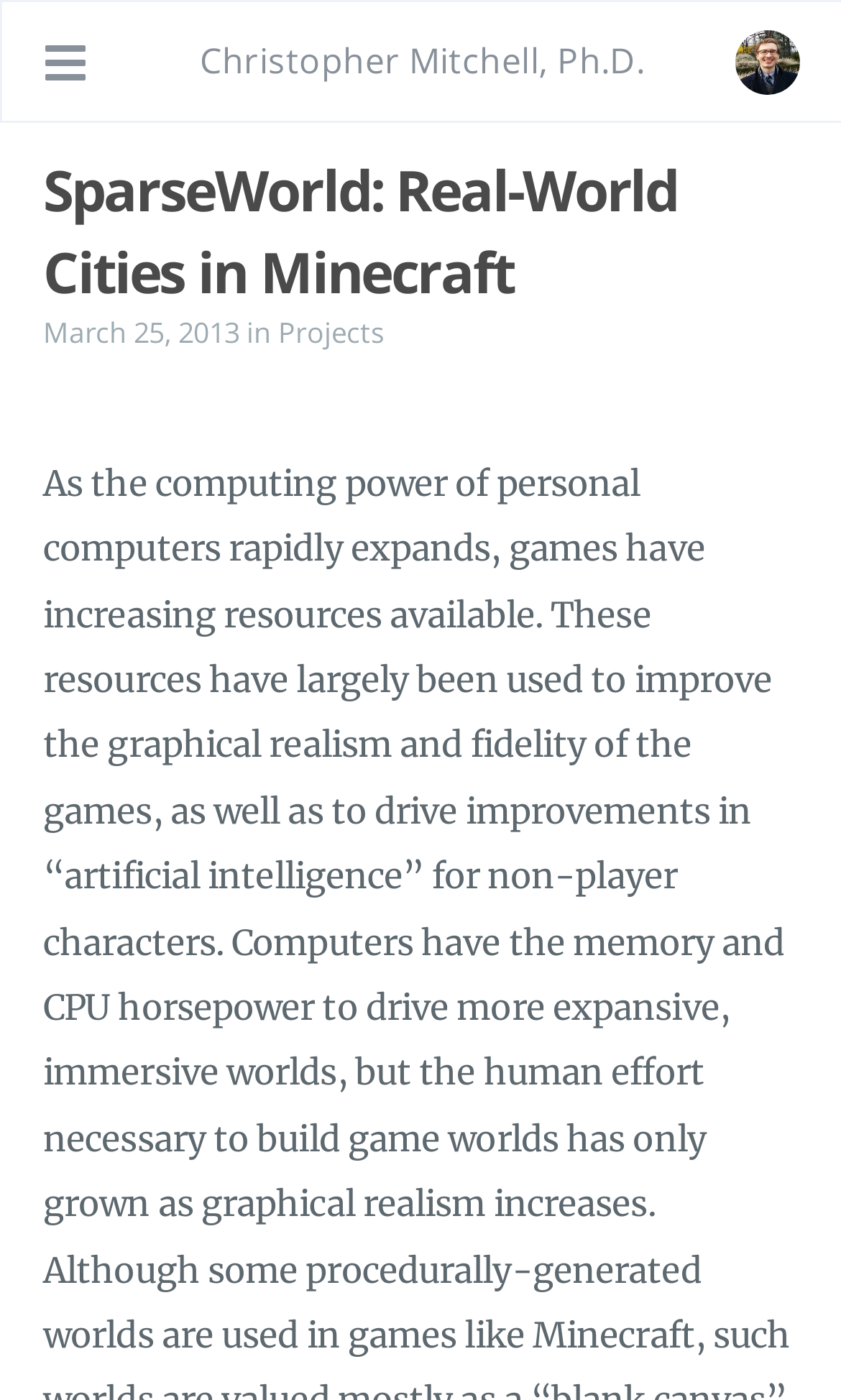Is there an image on the webpage?
From the screenshot, supply a one-word or short-phrase answer.

Yes